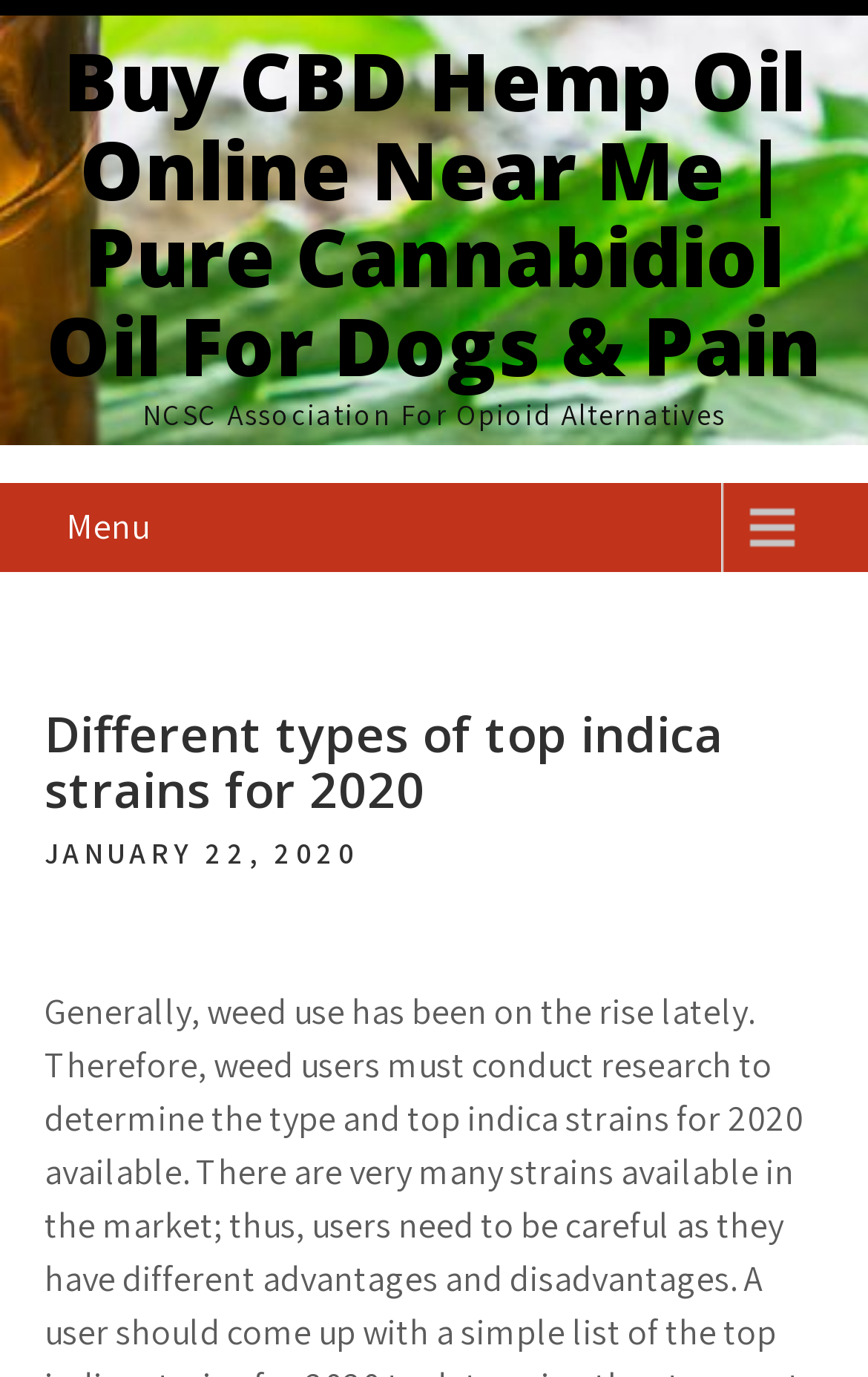Describe every aspect of the webpage in a detailed manner.

The webpage appears to be an online store or informational website related to CBD hemp oil products. At the top of the page, there is a heading that reads "Buy CBD Hemp Oil Online Near Me | Pure Cannabidiol Oil For Dogs & Pain", which is also a clickable link. Below this heading, there is a static text element that displays the text "NCSC Association For Opioid Alternatives".

To the right of the top heading, there is a "Menu" link. Below the "Menu" link, there is a section with a heading that reads "Different types of top indica strains for 2020". This section is dated "JANUARY 22, 2020". The overall layout of the page suggests that it may be a blog post or article about CBD hemp oil products, with a focus on indica strains.